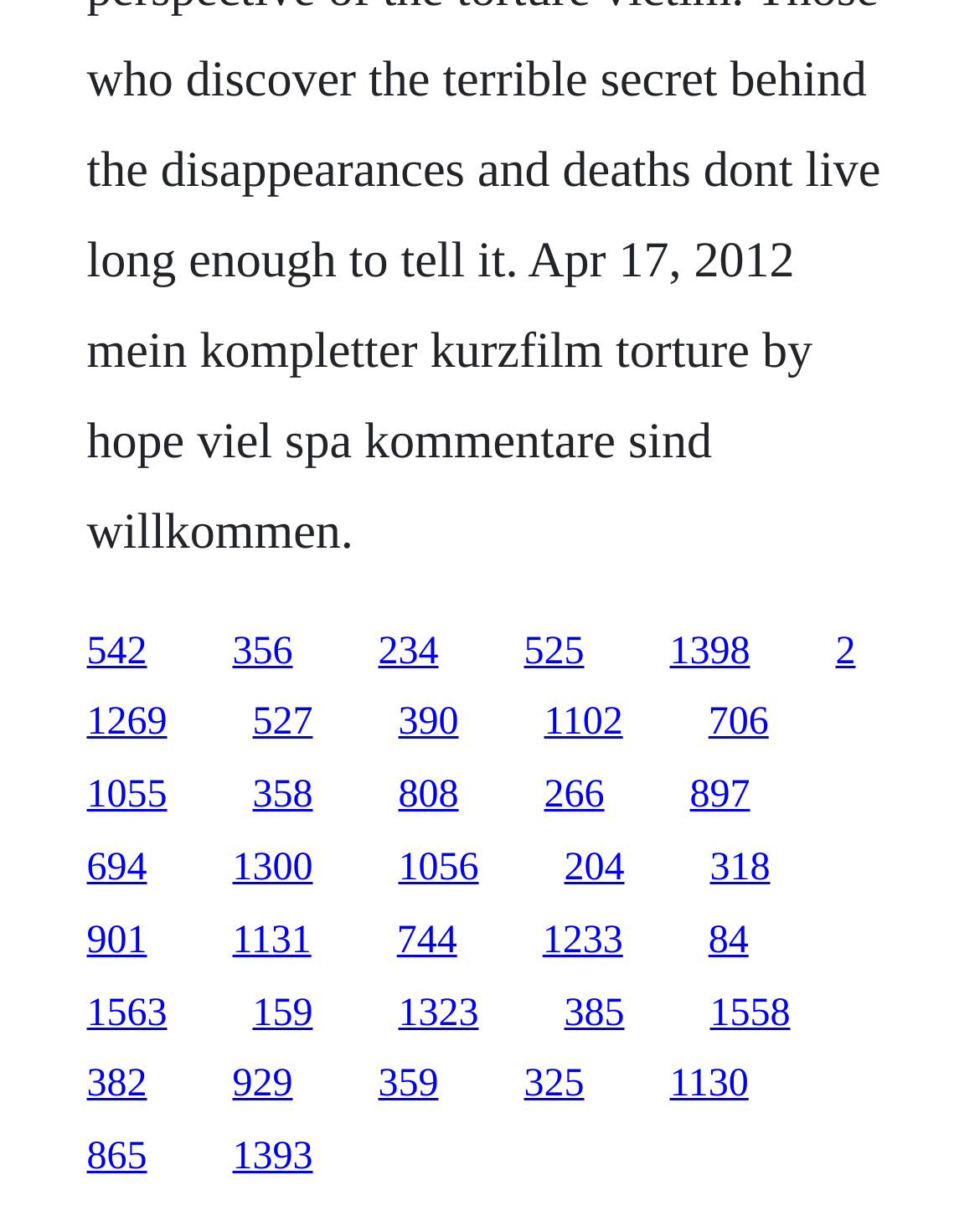Using floating point numbers between 0 and 1, provide the bounding box coordinates in the format (top-left x, top-left y, bottom-right x, bottom-right y). Locate the UI element described here: 744

[0.405, 0.756, 0.466, 0.791]